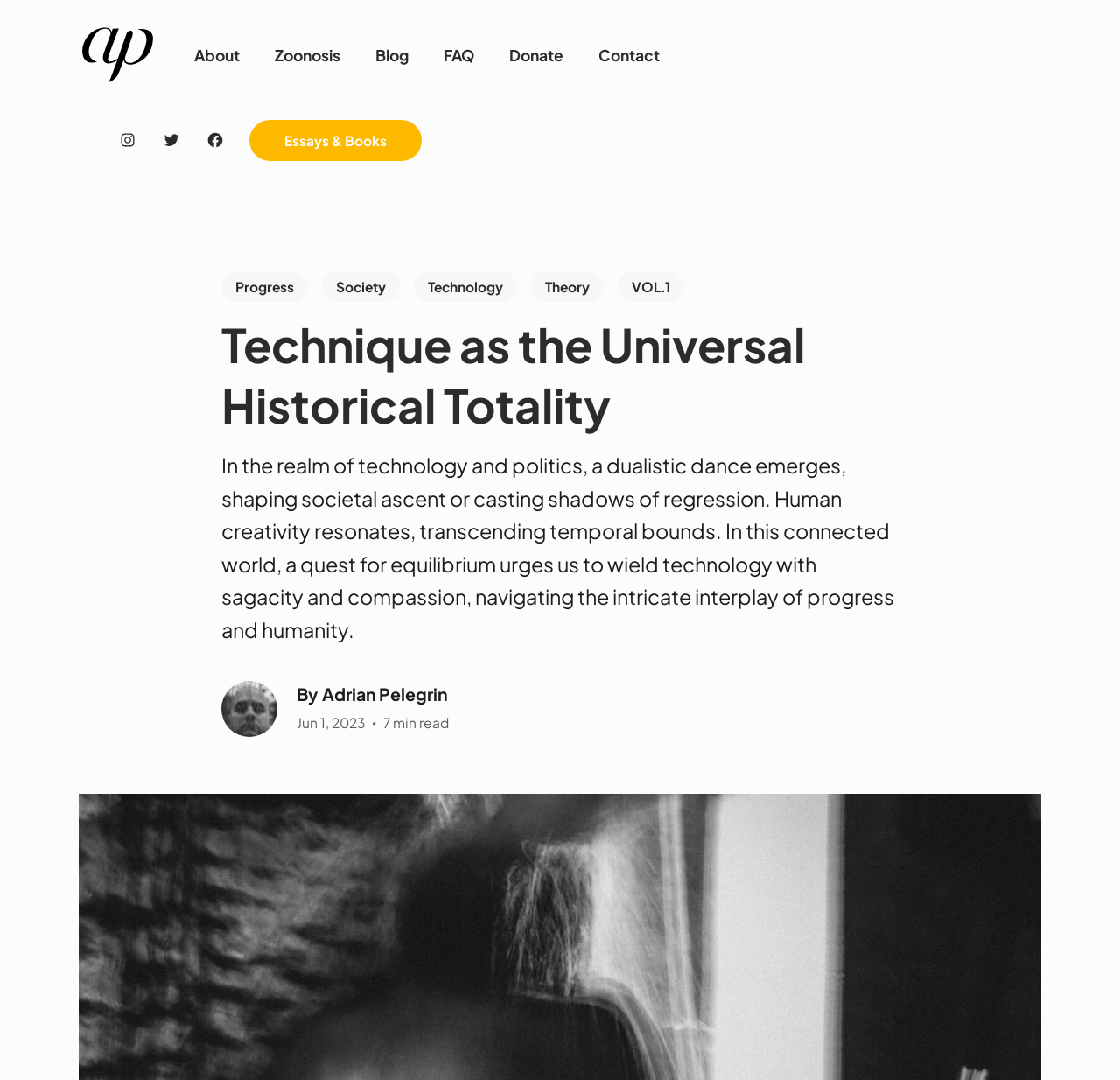Create a detailed summary of the webpage's content and design.

This webpage appears to be a blog or article page, with a focus on technology, politics, and human creativity. At the top left, there is a small figure, likely an image or icon, accompanied by a link. Below this, a navigation menu with six links is prominently displayed, including "About", "Zoonosis", "Blog", "FAQ", "Donate", and "Contact".

To the right of the navigation menu, there are three social media links for Instagram, Twitter, and Facebook. Below these, a link to "Essays & Books" is situated. Further down, there are five links arranged horizontally, labeled "Progress", "Society", "Technology", "Theory", and "VOL.1".

The main content of the page is headed by a title, "Technique as the Universal Historical Totality", which is followed by a descriptive paragraph that discusses the interplay between technology and humanity. This paragraph is positioned in the top half of the page.

Below the main content, there is an author byline, "By Adrian Pelegrin", accompanied by a timestamp, "Jun 1, 2023", and an indication of the article's length, "7 min read".